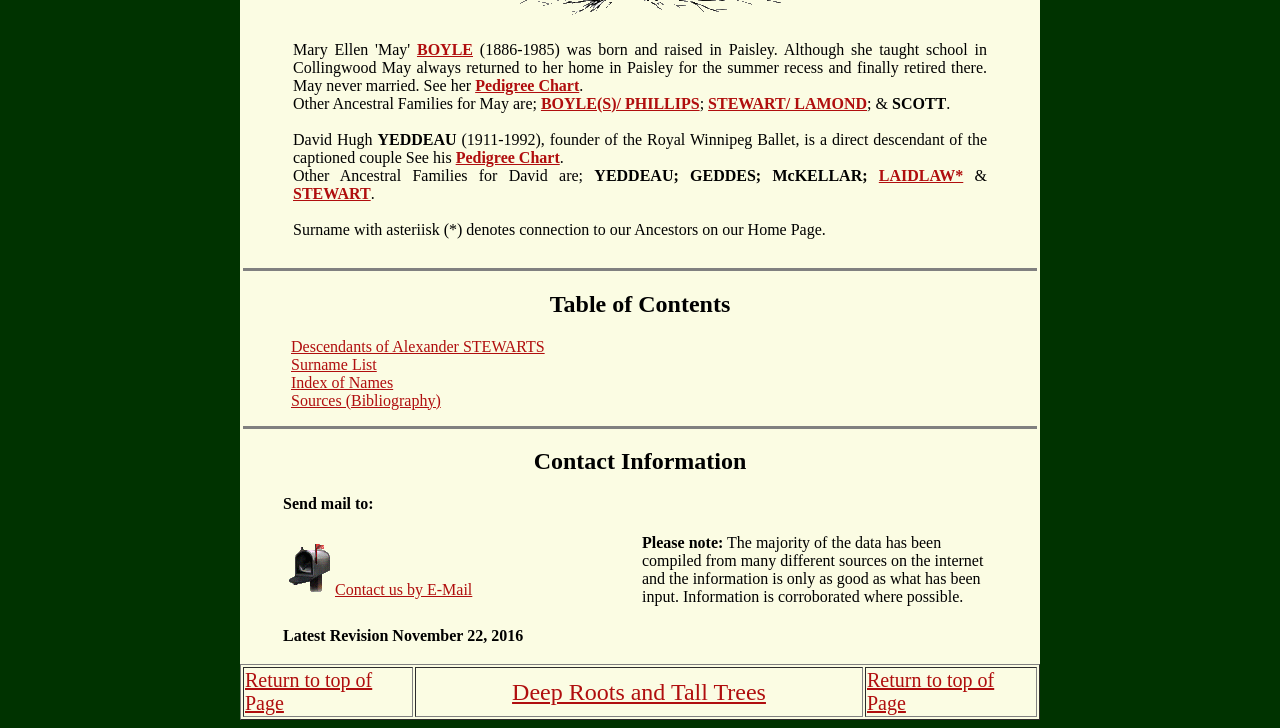Using the description "Deep Roots and Tall Trees", locate and provide the bounding box of the UI element.

[0.4, 0.932, 0.598, 0.968]